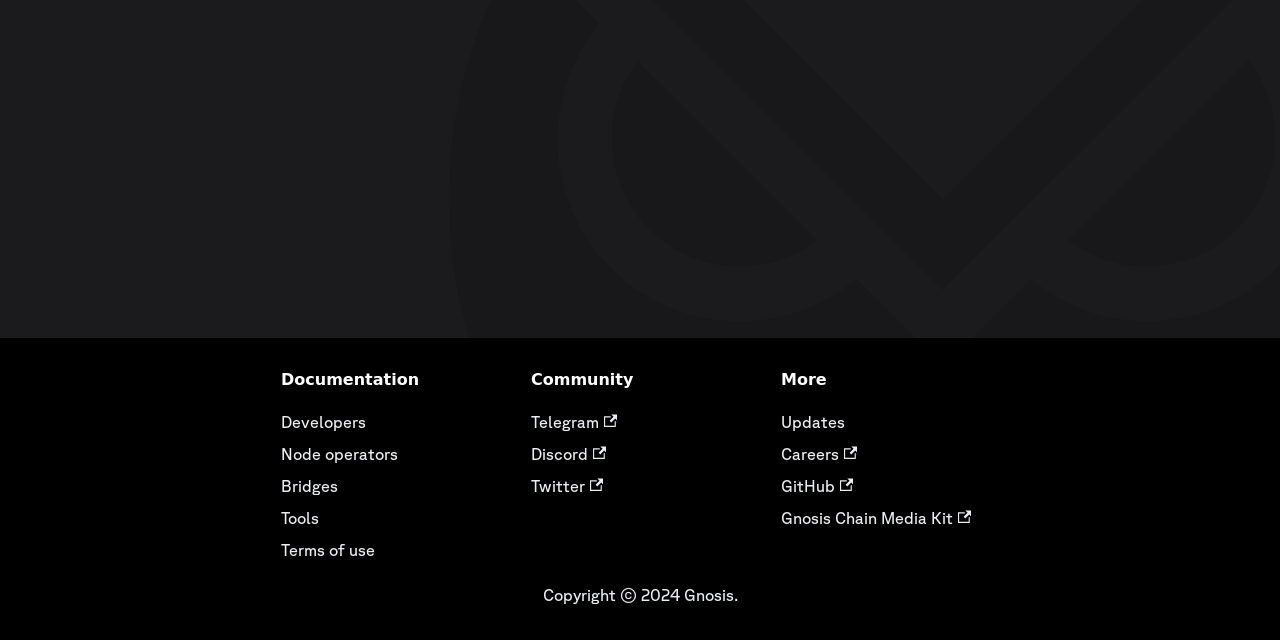Predict the bounding box of the UI element based on the description: "Tools". The coordinates should be four float numbers between 0 and 1, formatted as [left, top, right, bottom].

[0.22, 0.795, 0.249, 0.823]